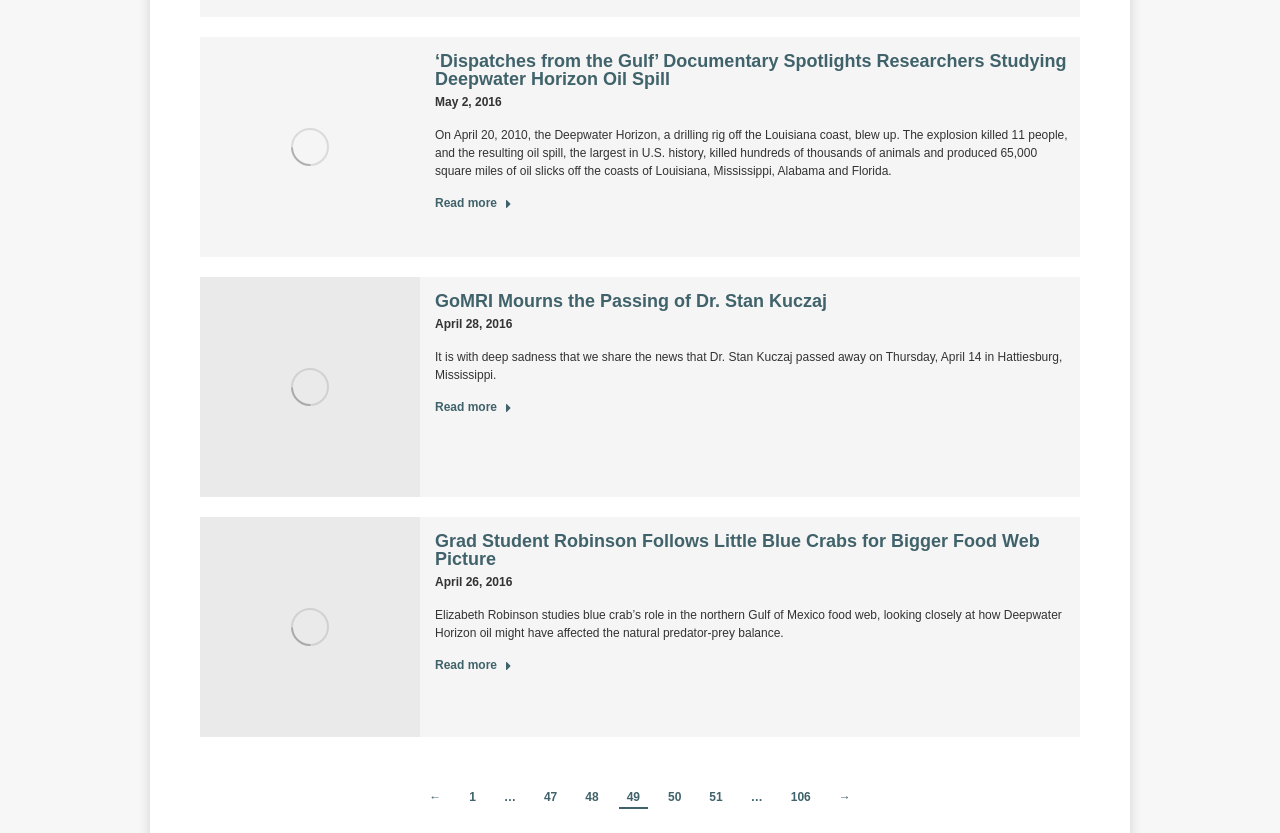Please identify the bounding box coordinates of the area I need to click to accomplish the following instruction: "Read more about GoMRI Mourns the Passing of Dr. Stan Kuczaj".

[0.34, 0.479, 0.4, 0.508]